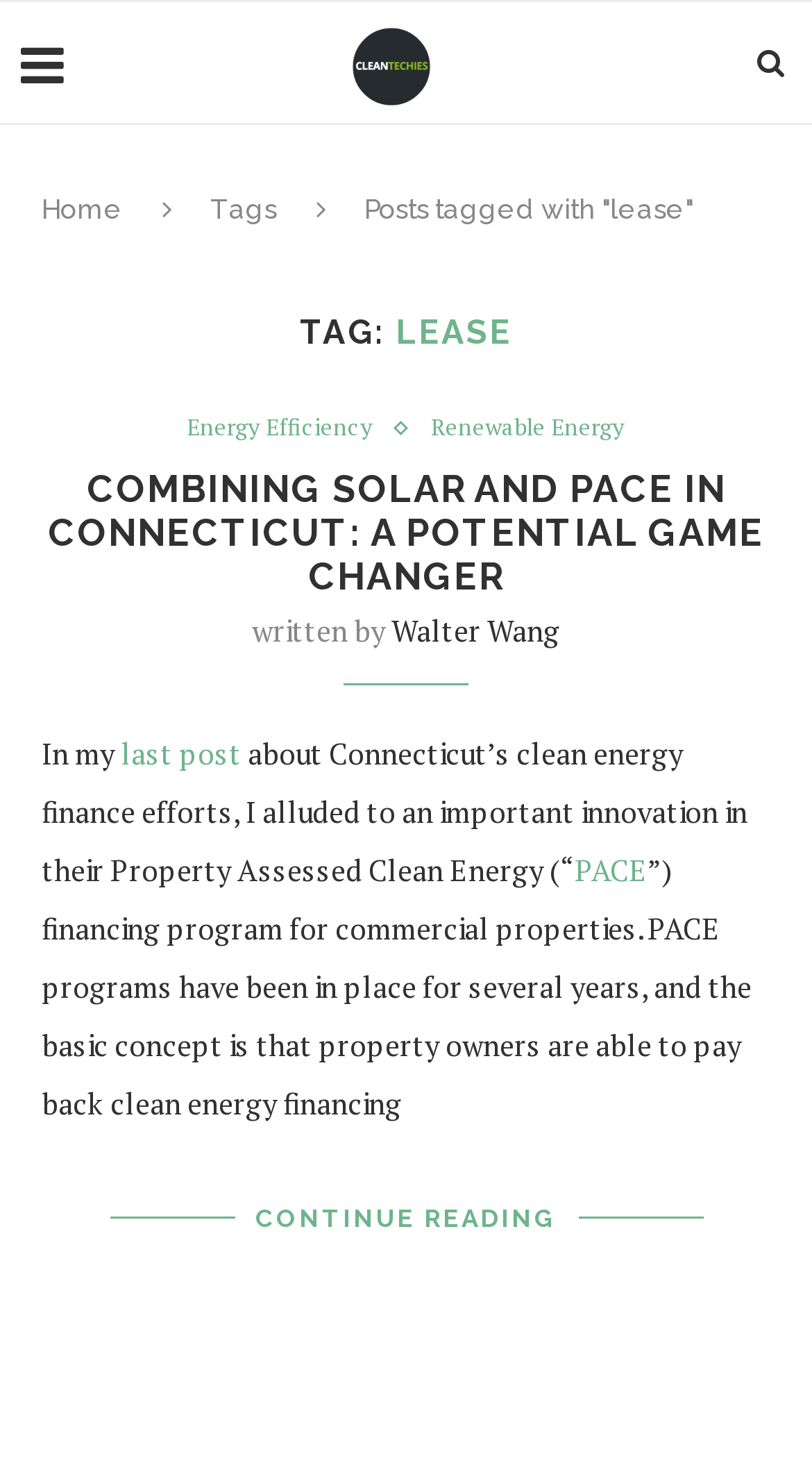Find the bounding box coordinates of the element I should click to carry out the following instruction: "read the post about combining solar and pace in Connecticut".

[0.059, 0.316, 0.941, 0.405]